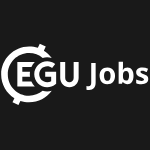Describe the image with as much detail as possible.

The image features a logo for "EGU Jobs," which is associated with the European Geosciences Union (EGU). The logo presents the acronym "EGU" in a bold, stylized font, prominently displayed alongside the word "Jobs." The design conveys a professional and modern aesthetic, suitable for a platform dedicated to job opportunities in the geosciences field. The background is a sleek black, enhancing the white lettering and accentuating the clarity of the message. This logo likely serves as a part of a resource for connecting professionals in geosciences with employment opportunities and advancing their careers.